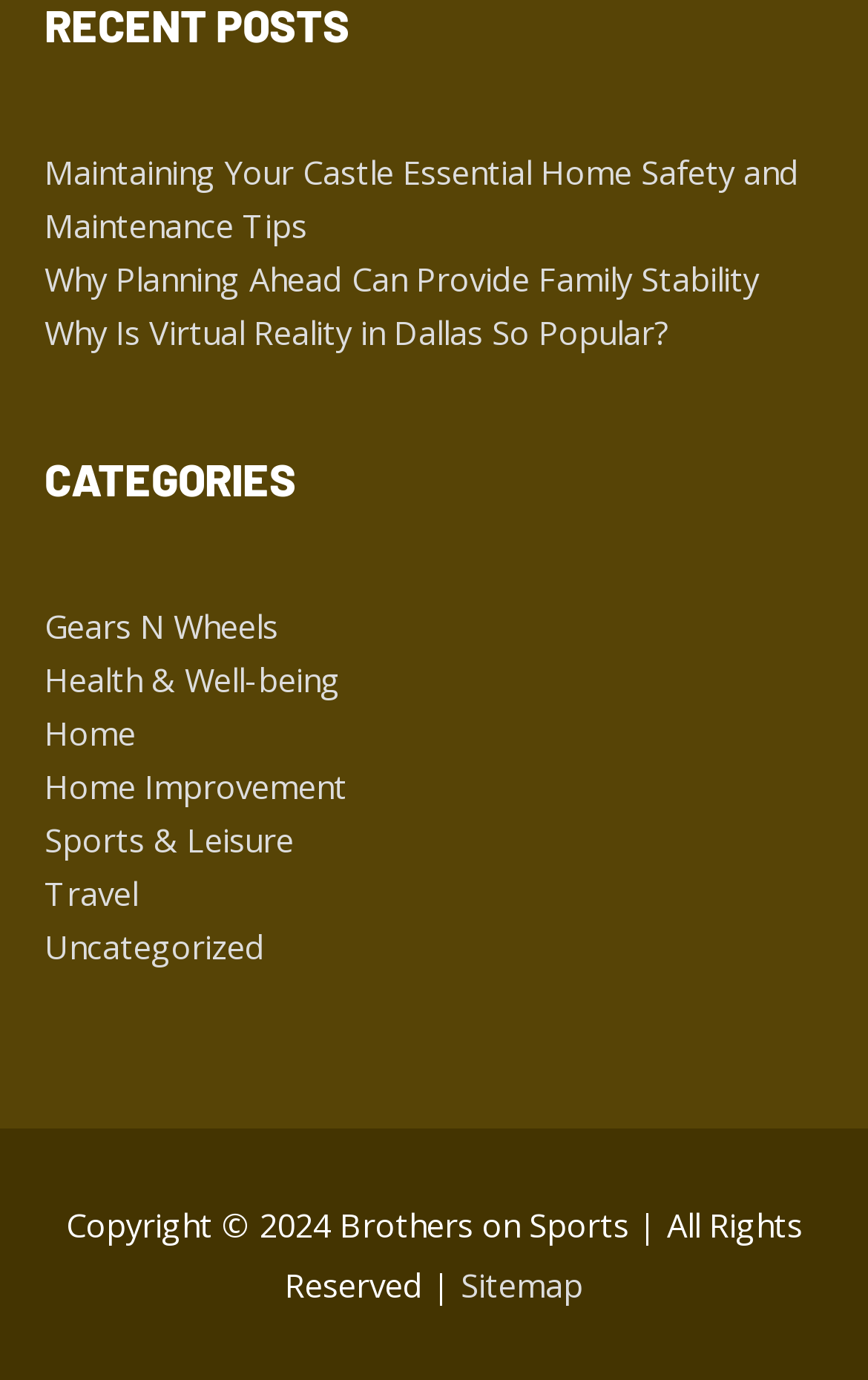Analyze the image and deliver a detailed answer to the question: How many links are above the 'CATEGORIES' heading?

I counted the number of links above the 'CATEGORIES' heading and found 3 links: 'Maintaining Your Castle Essential Home Safety and Maintenance Tips', 'Why Planning Ahead Can Provide Family Stability', and 'Why Is Virtual Reality in Dallas So Popular?'.